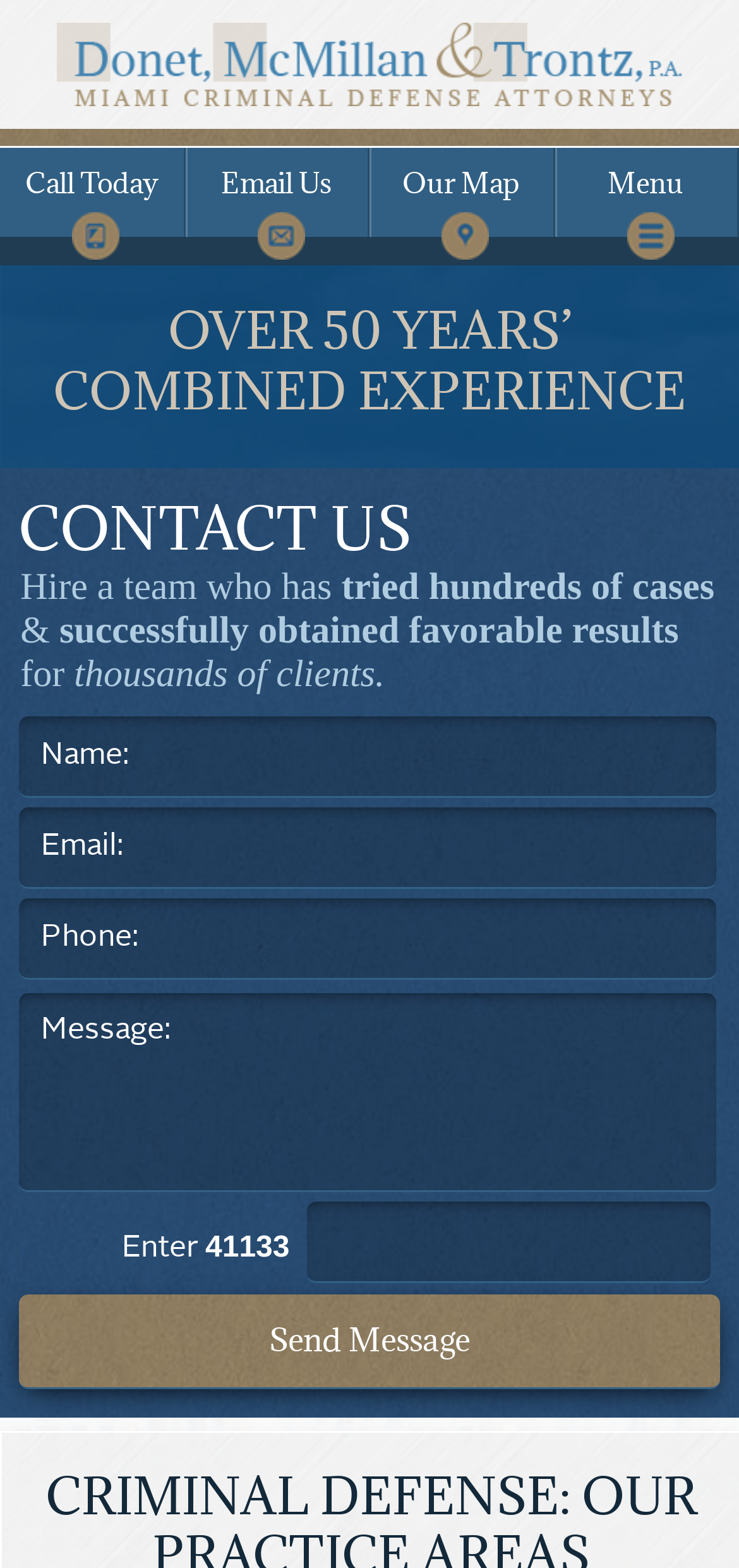Locate the bounding box coordinates of the clickable part needed for the task: "View Our Map".

[0.5, 0.115, 0.747, 0.133]